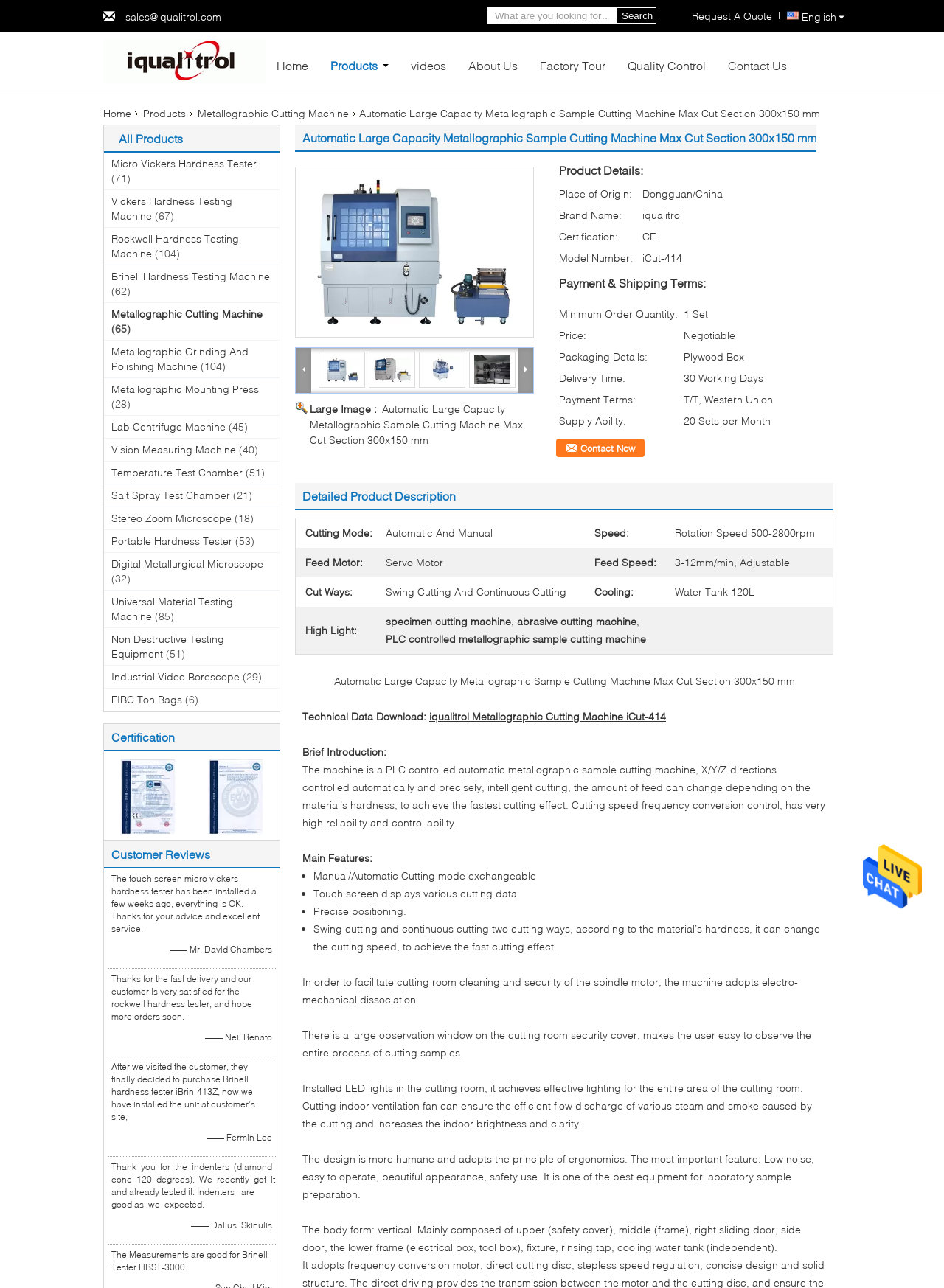How many products are listed on the webpage?
Please provide a single word or phrase based on the screenshot.

More than 20